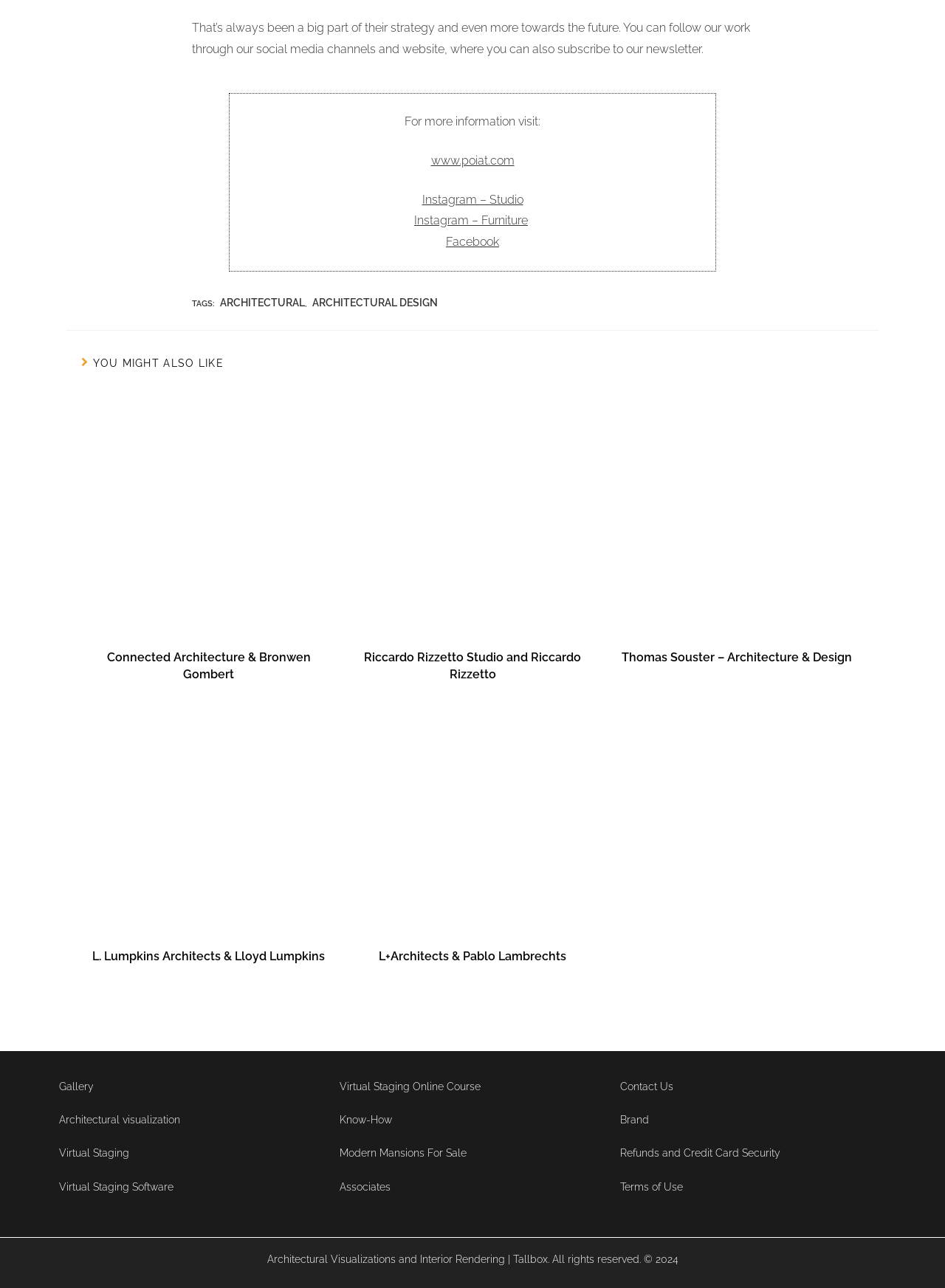Identify the bounding box coordinates for the region of the element that should be clicked to carry out the instruction: "Follow Studio on Instagram". The bounding box coordinates should be four float numbers between 0 and 1, i.e., [left, top, right, bottom].

[0.446, 0.149, 0.554, 0.16]